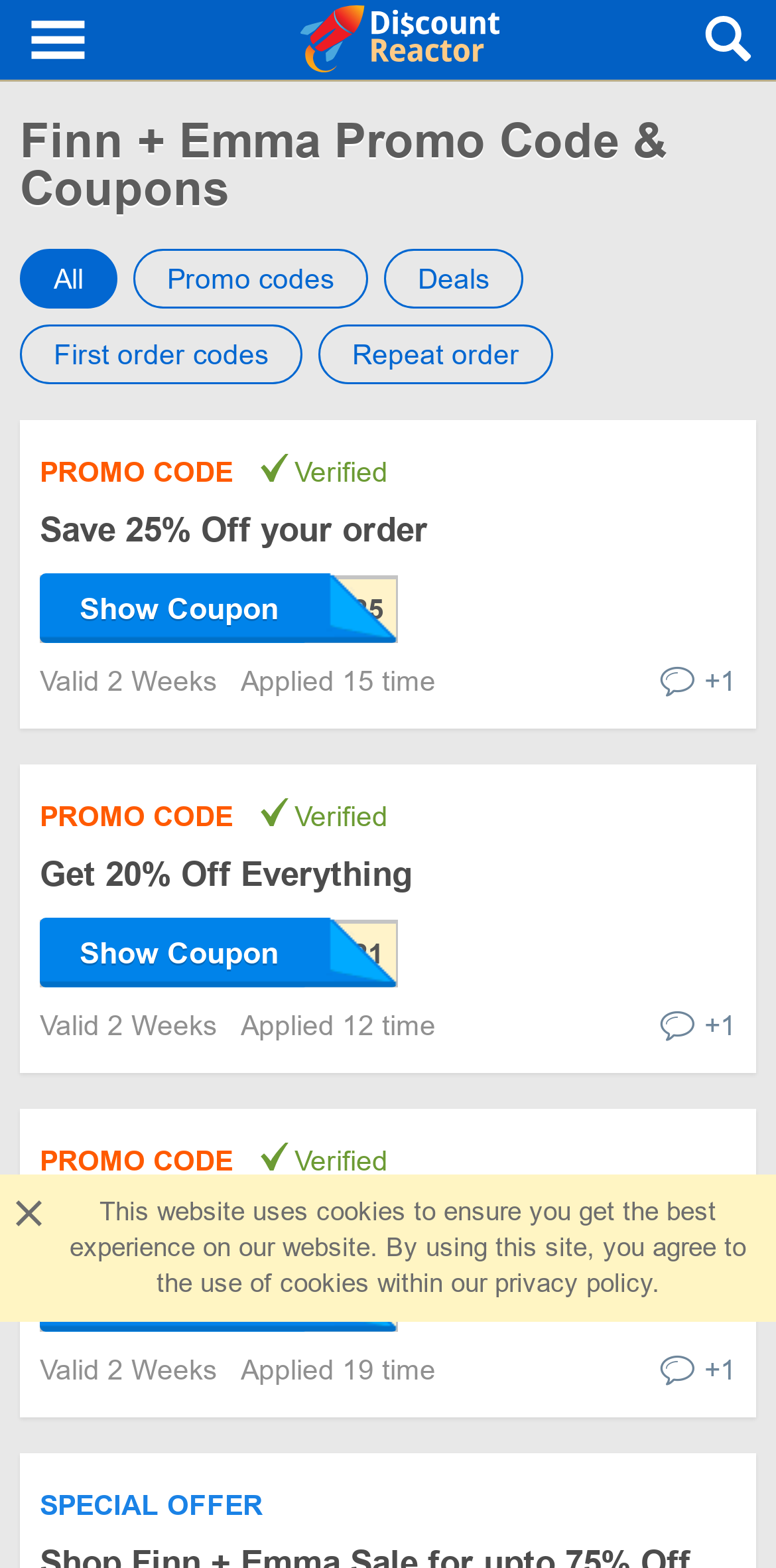Given the element description Save 25% Off your order, specify the bounding box coordinates of the corresponding UI element in the format (top-left x, top-left y, bottom-right x, bottom-right y). All values must be between 0 and 1.

[0.051, 0.326, 0.551, 0.35]